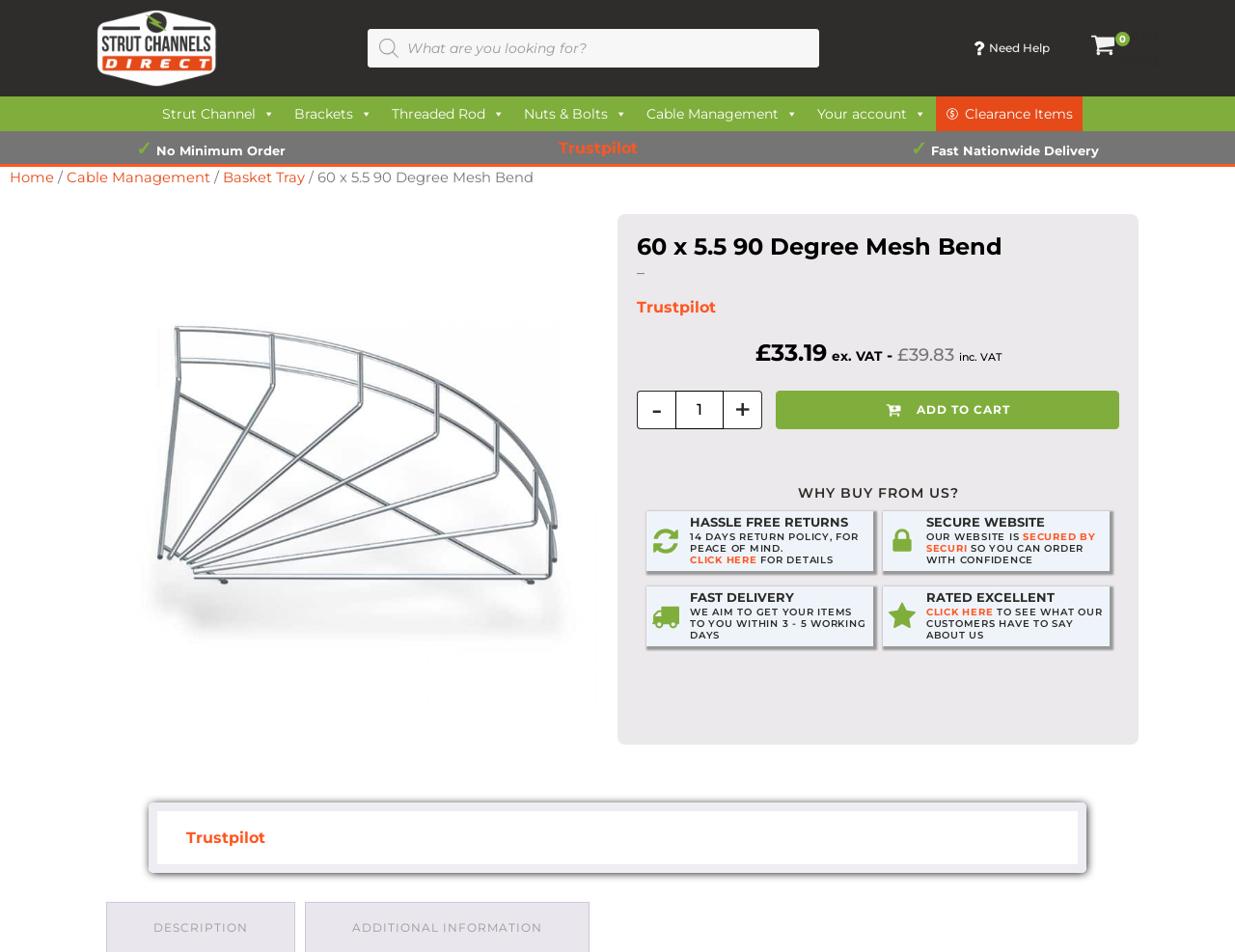Please identify and generate the text content of the webpage's main heading.

60 x 5.5 90 Degree Mesh Bend